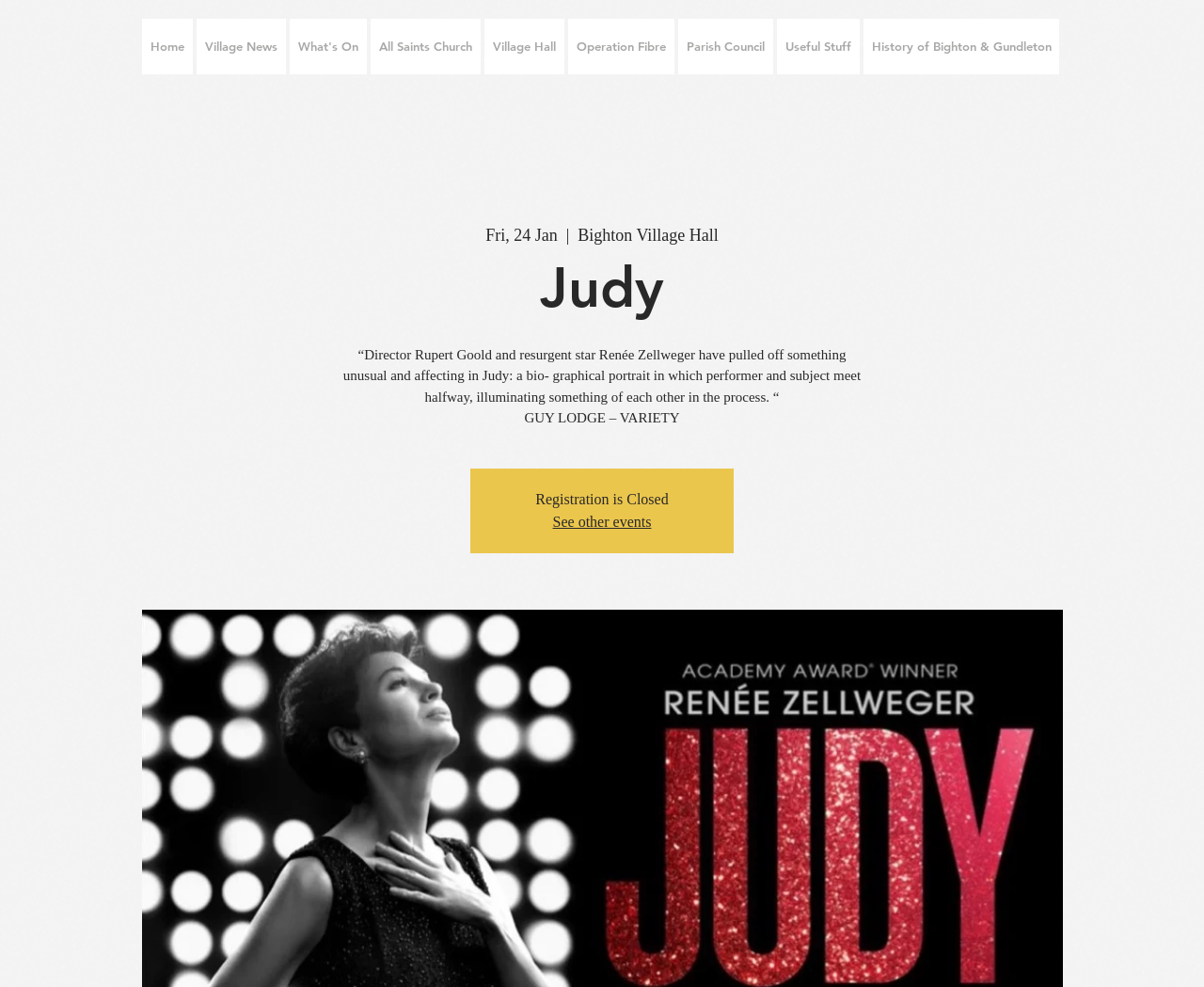Please study the image and answer the question comprehensively:
What is the name of the event?

The name of the event can be found in the heading element with the text 'Judy' located at [0.171, 0.259, 0.829, 0.326].